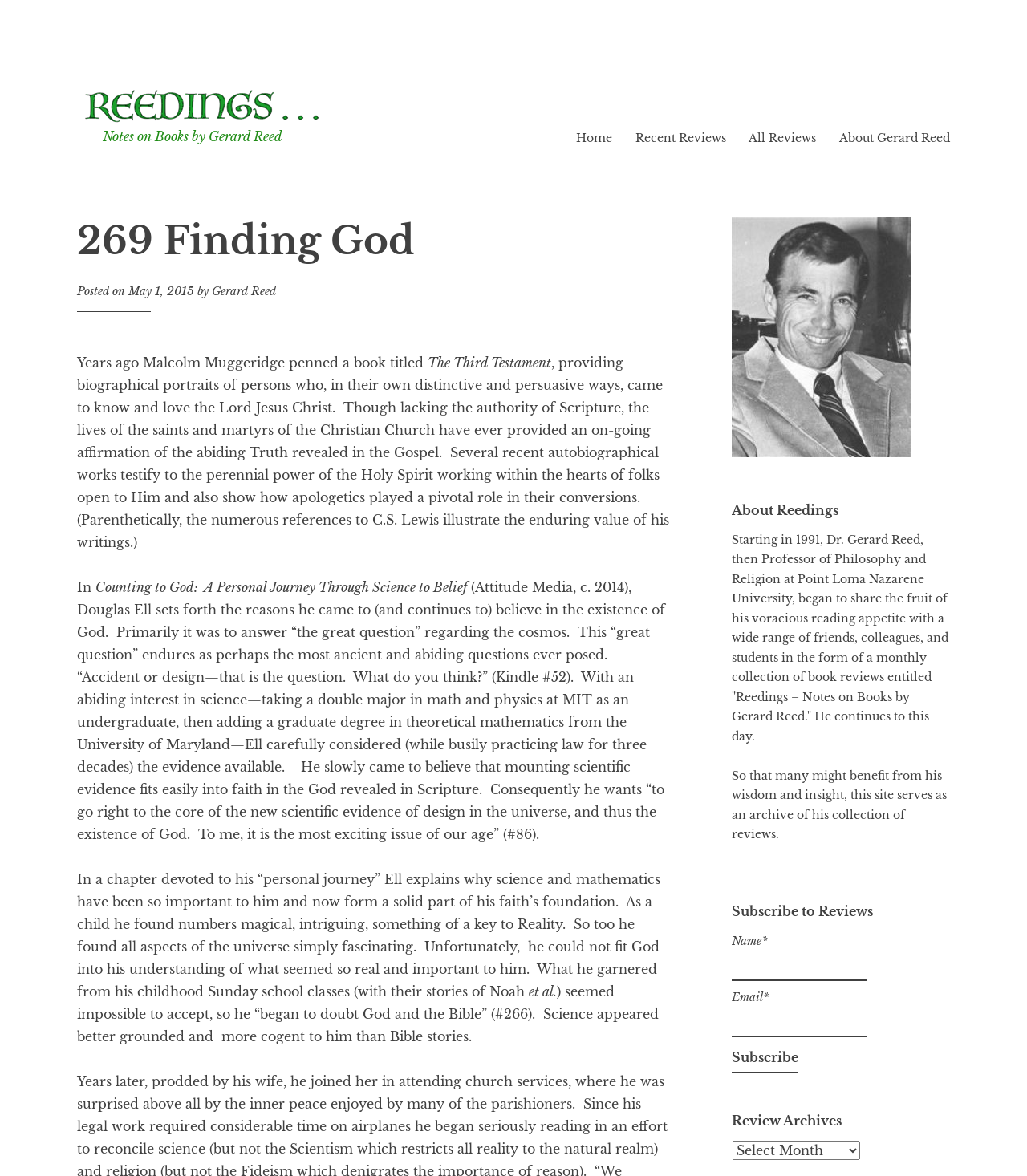Please mark the clickable region by giving the bounding box coordinates needed to complete this instruction: "Click on the 'Recent Reviews' link".

[0.618, 0.111, 0.707, 0.123]